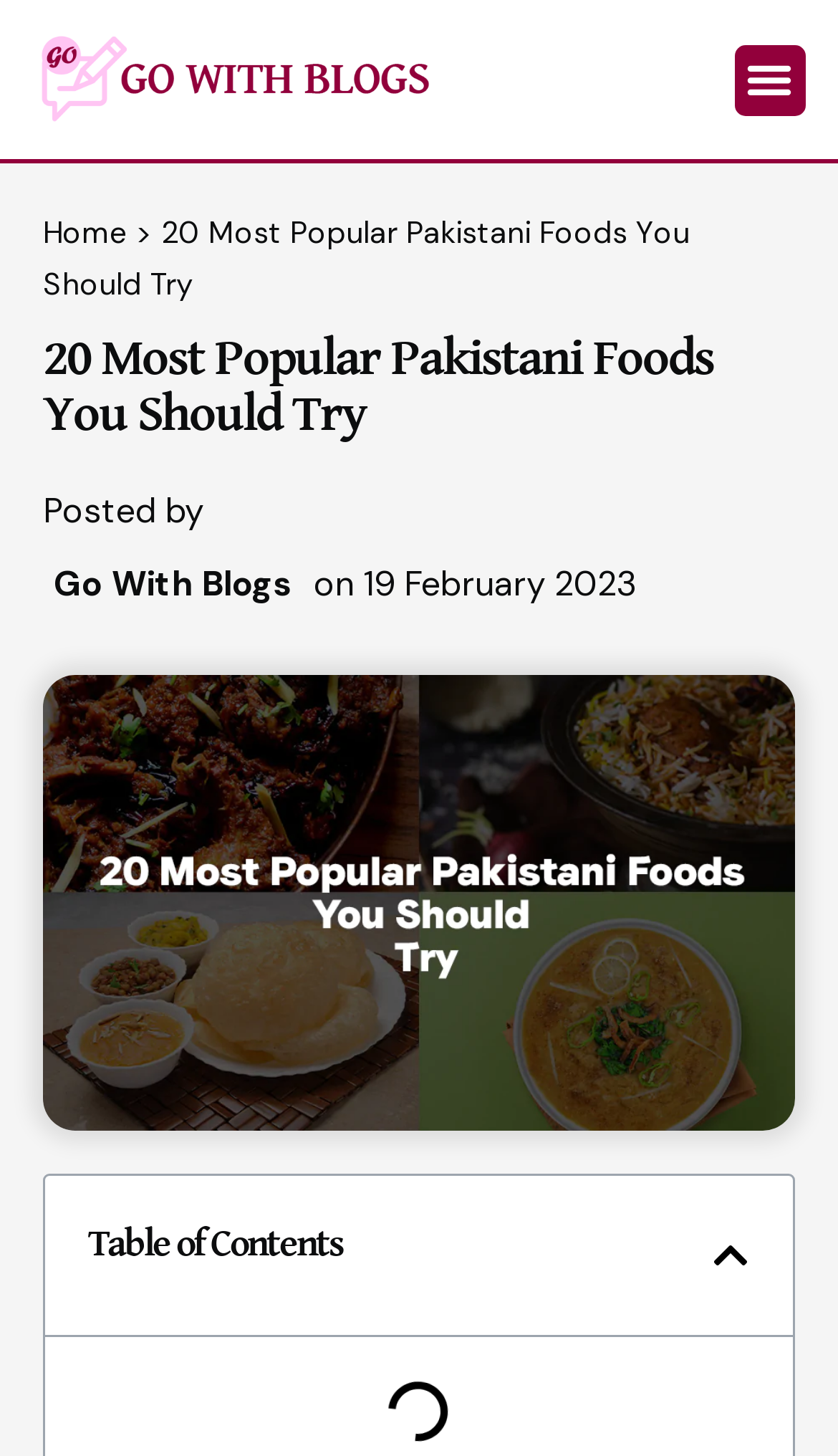Analyze the image and answer the question with as much detail as possible: 
What is the title of the article?

The title of the article is '20 Most Popular Pakistani Foods You Should Try', which is a heading element located at the top of the webpage.